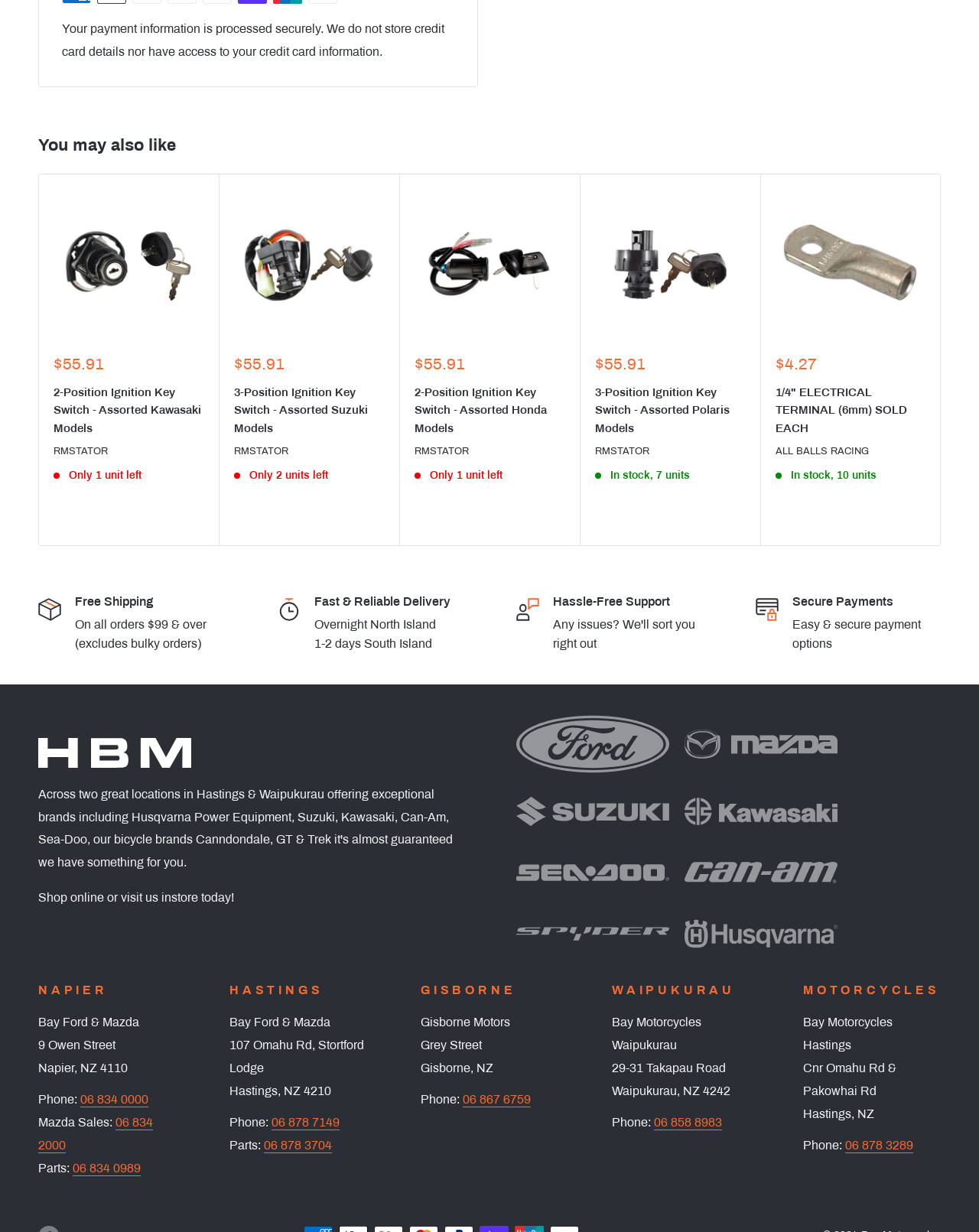What is the price of 2-Position Ignition Key Switch - Assorted Kawasaki Models?
Refer to the image and answer the question using a single word or phrase.

$55.91